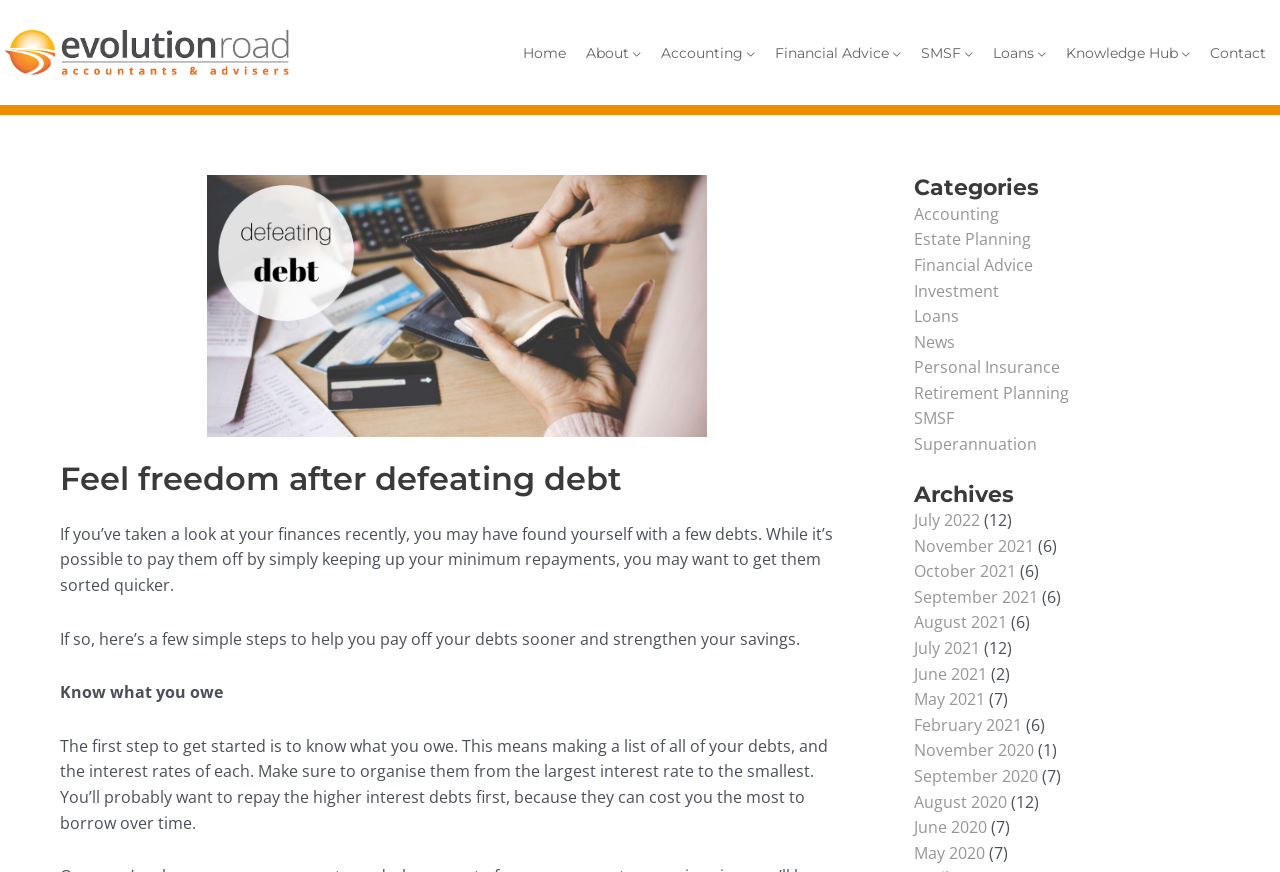Find the bounding box coordinates of the element to click in order to complete this instruction: "Click on the 'Home' link". The bounding box coordinates must be four float numbers between 0 and 1, denoted as [left, top, right, bottom].

[0.401, 0.024, 0.45, 0.097]